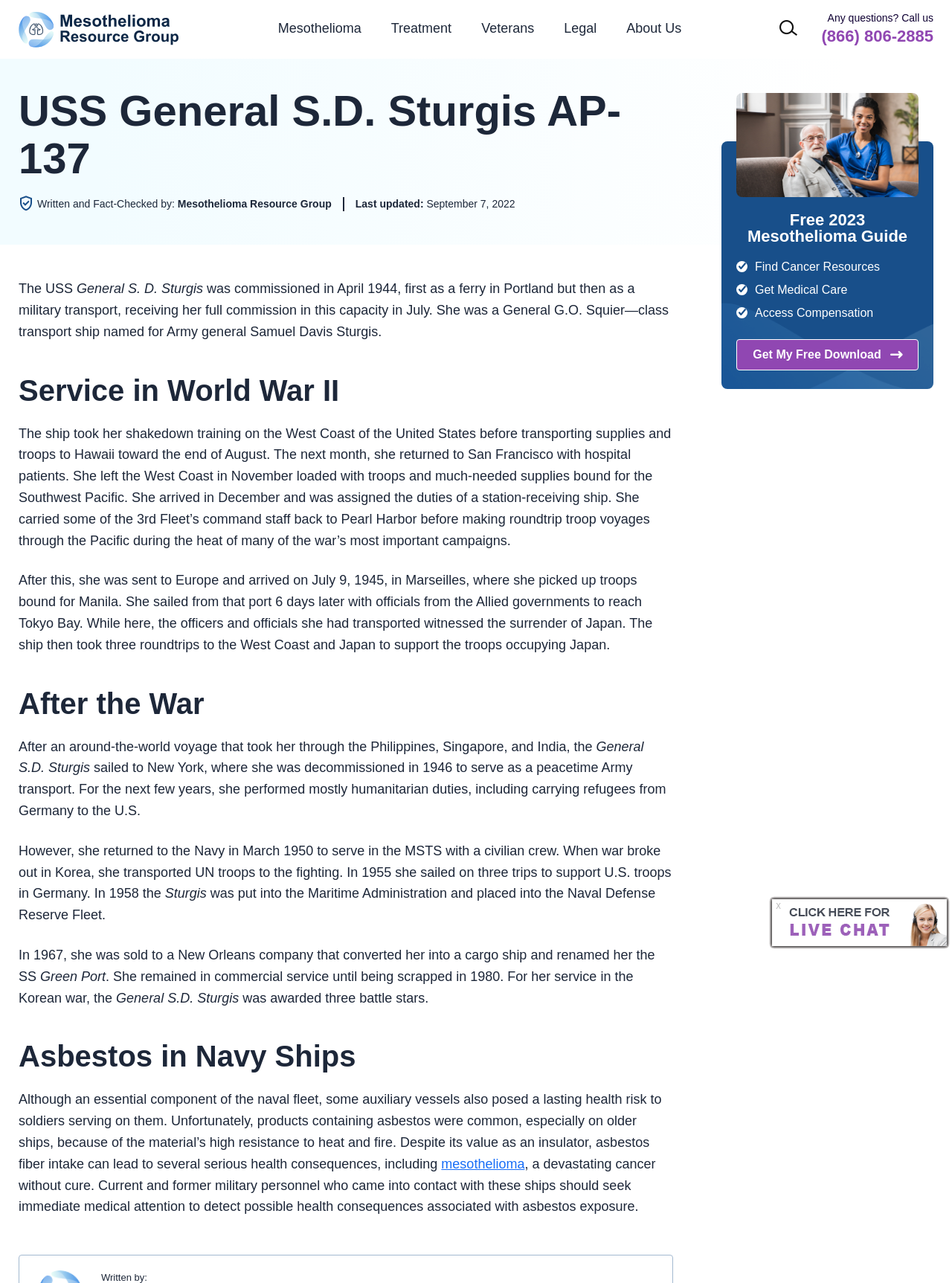Specify the bounding box coordinates of the element's region that should be clicked to achieve the following instruction: "Share the blog post". The bounding box coordinates consist of four float numbers between 0 and 1, in the format [left, top, right, bottom].

None